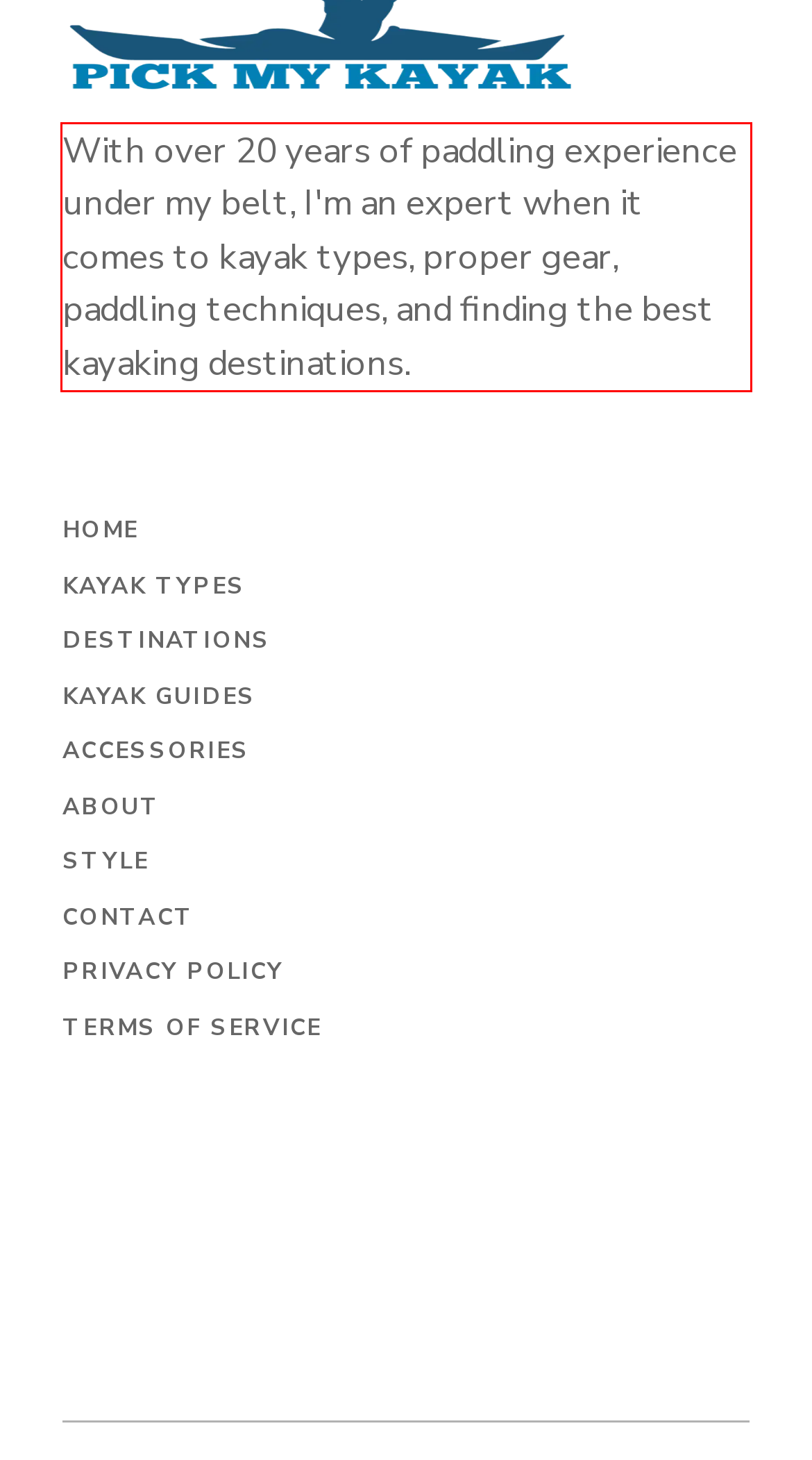Within the screenshot of the webpage, locate the red bounding box and use OCR to identify and provide the text content inside it.

With over 20 years of paddling experience under my belt, I'm an expert when it comes to kayak types, proper gear, paddling techniques, and finding the best kayaking destinations.